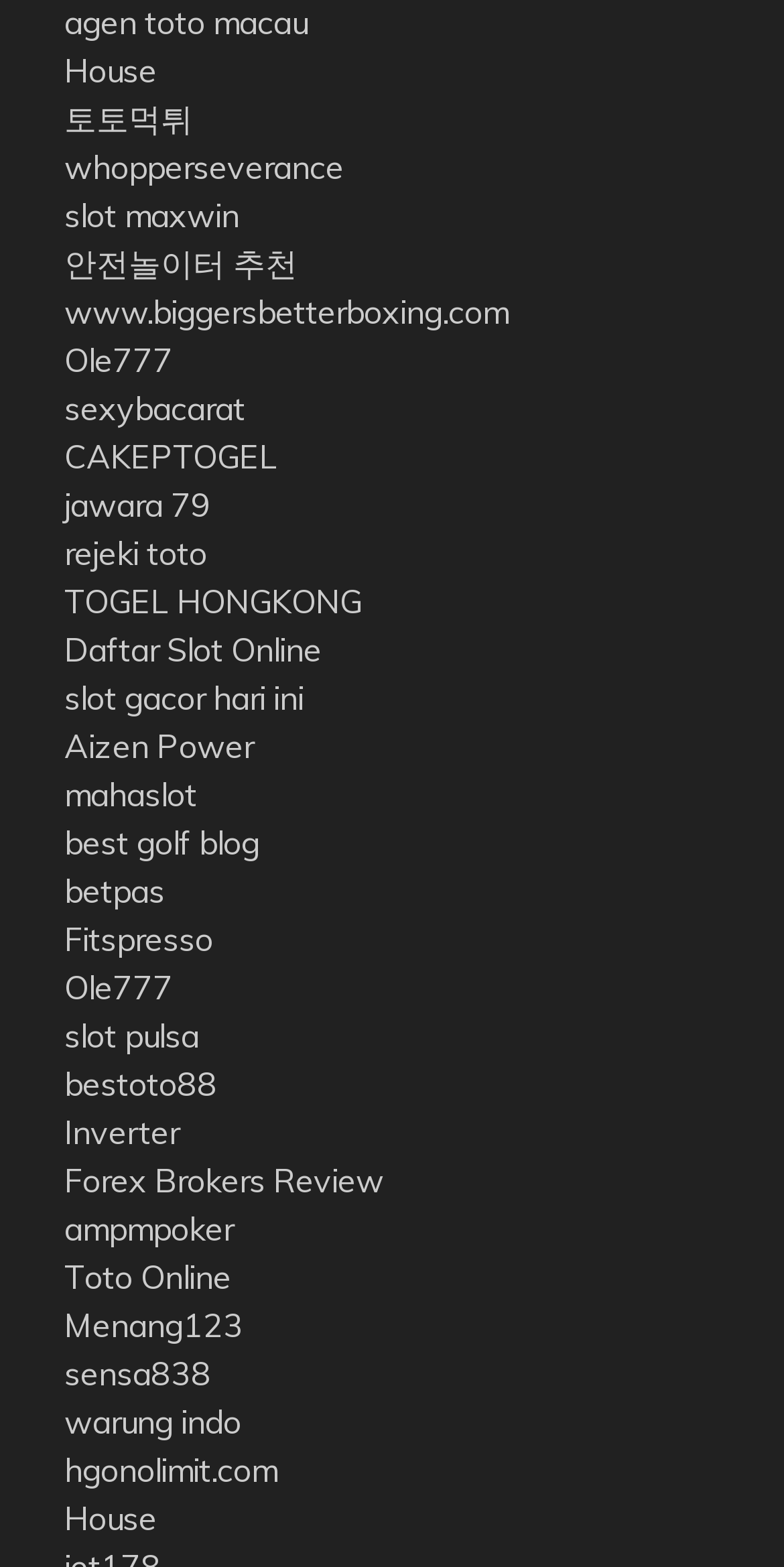Please determine the bounding box coordinates of the element's region to click in order to carry out the following instruction: "Click on agen toto macau link". The coordinates should be four float numbers between 0 and 1, i.e., [left, top, right, bottom].

[0.082, 0.002, 0.392, 0.027]